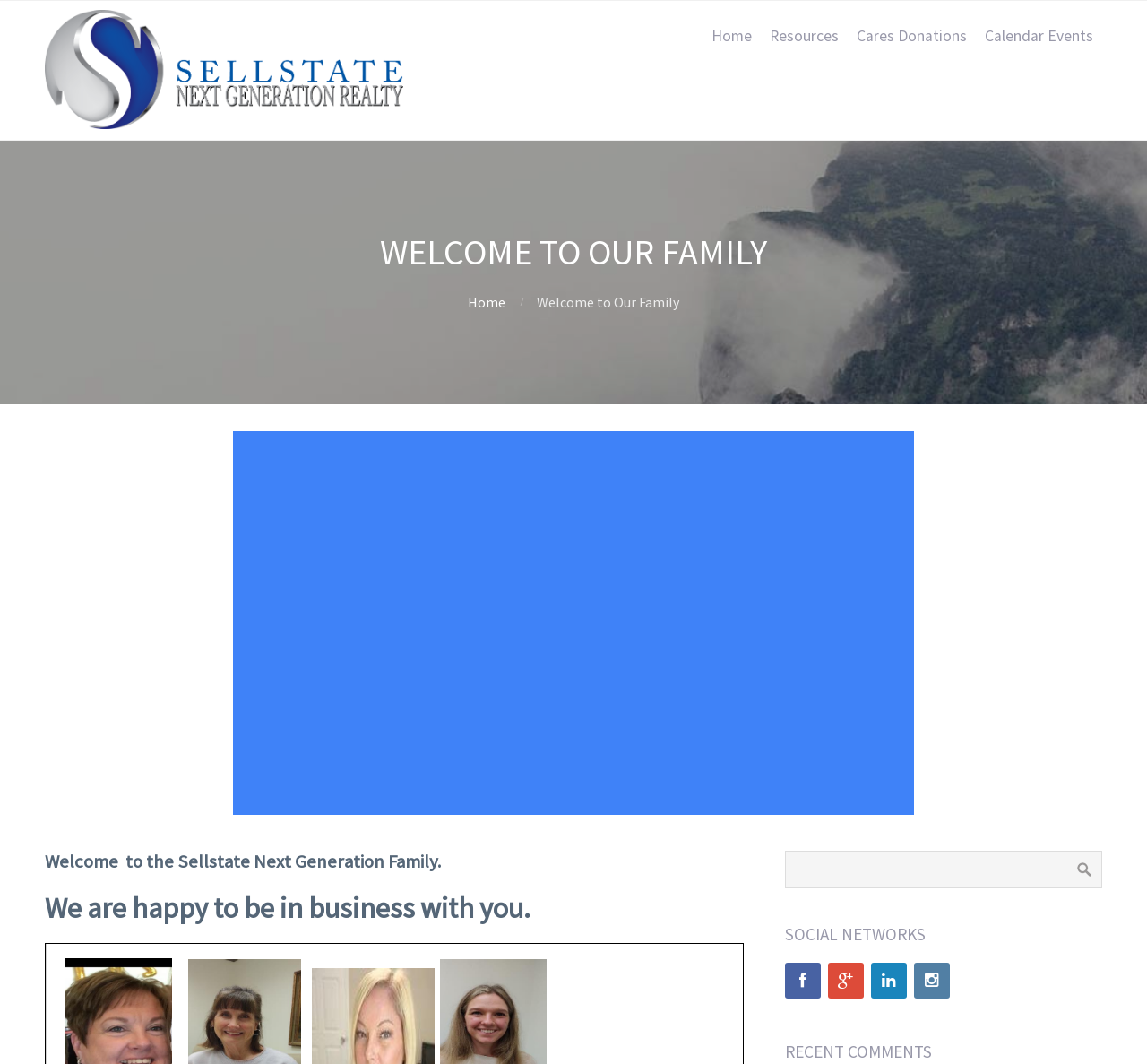Provide a thorough and detailed response to the question by examining the image: 
What is the title of the second heading?

The second heading can be found in the middle of the webpage, and it says 'Welcome to the Sellstate Next Generation Family.'.